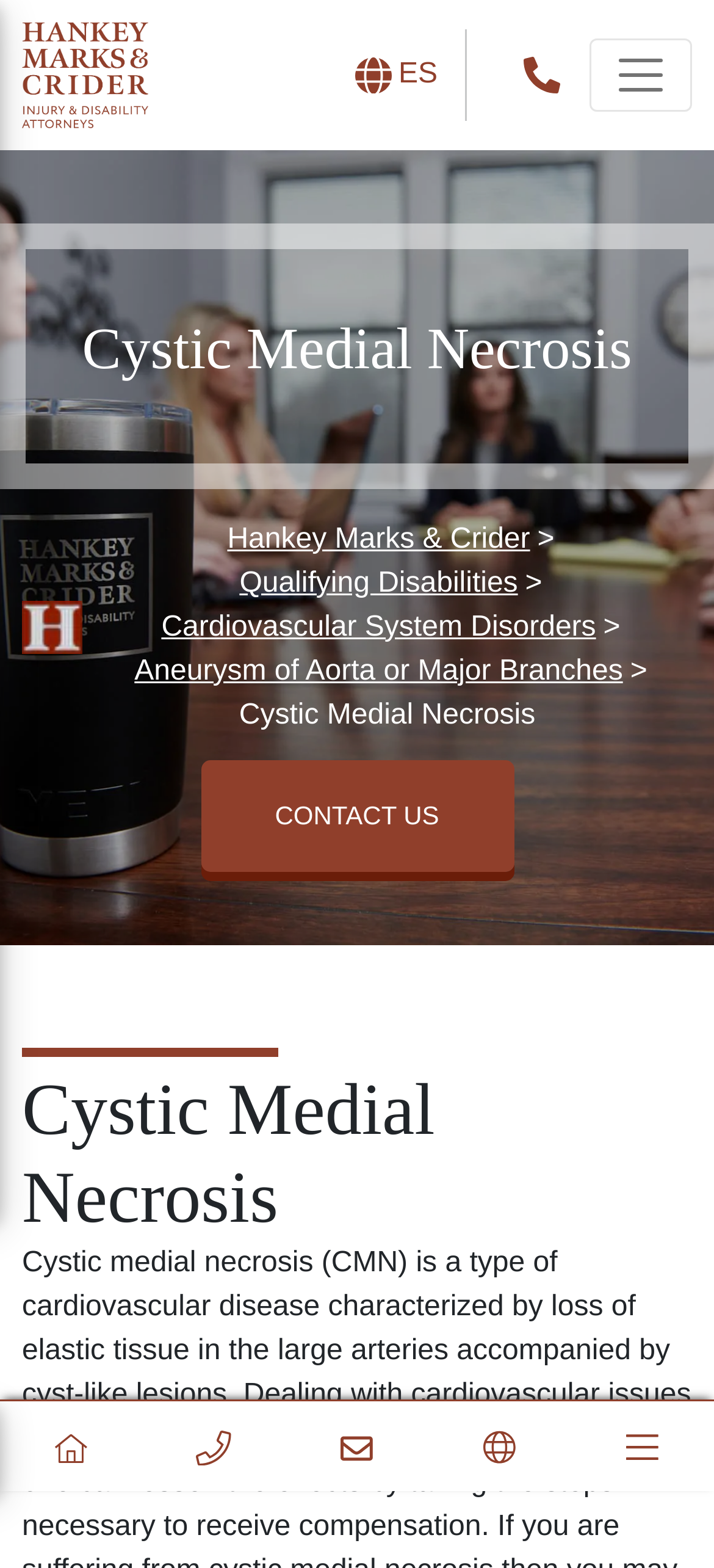Identify the bounding box coordinates of the element that should be clicked to fulfill this task: "Select the language". The coordinates should be provided as four float numbers between 0 and 1, i.e., [left, top, right, bottom].

[0.558, 0.037, 0.613, 0.057]